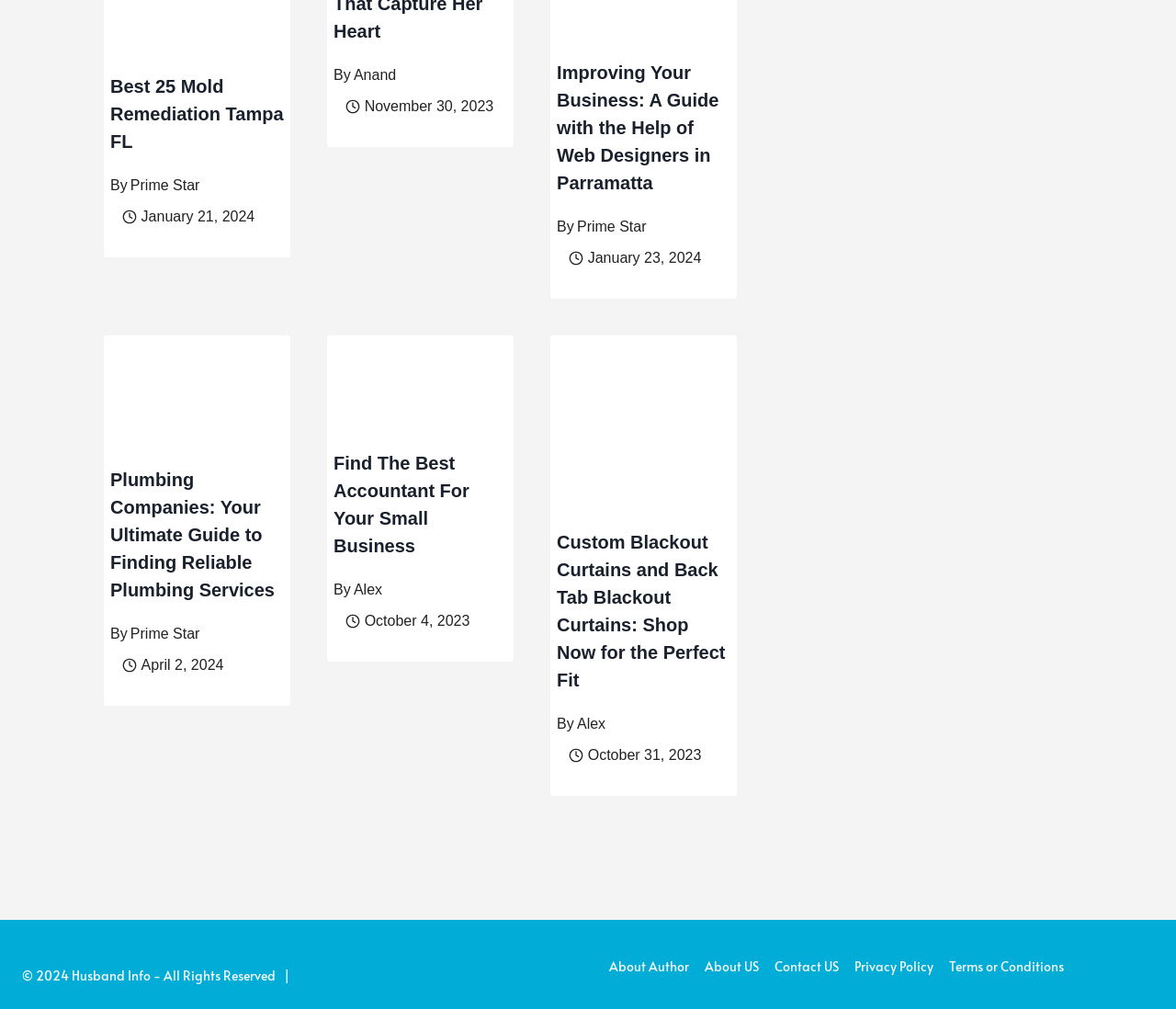Based on the element description: "Terms or Conditions", identify the UI element and provide its bounding box coordinates. Use four float numbers between 0 and 1, [left, top, right, bottom].

[0.8, 0.939, 0.911, 0.978]